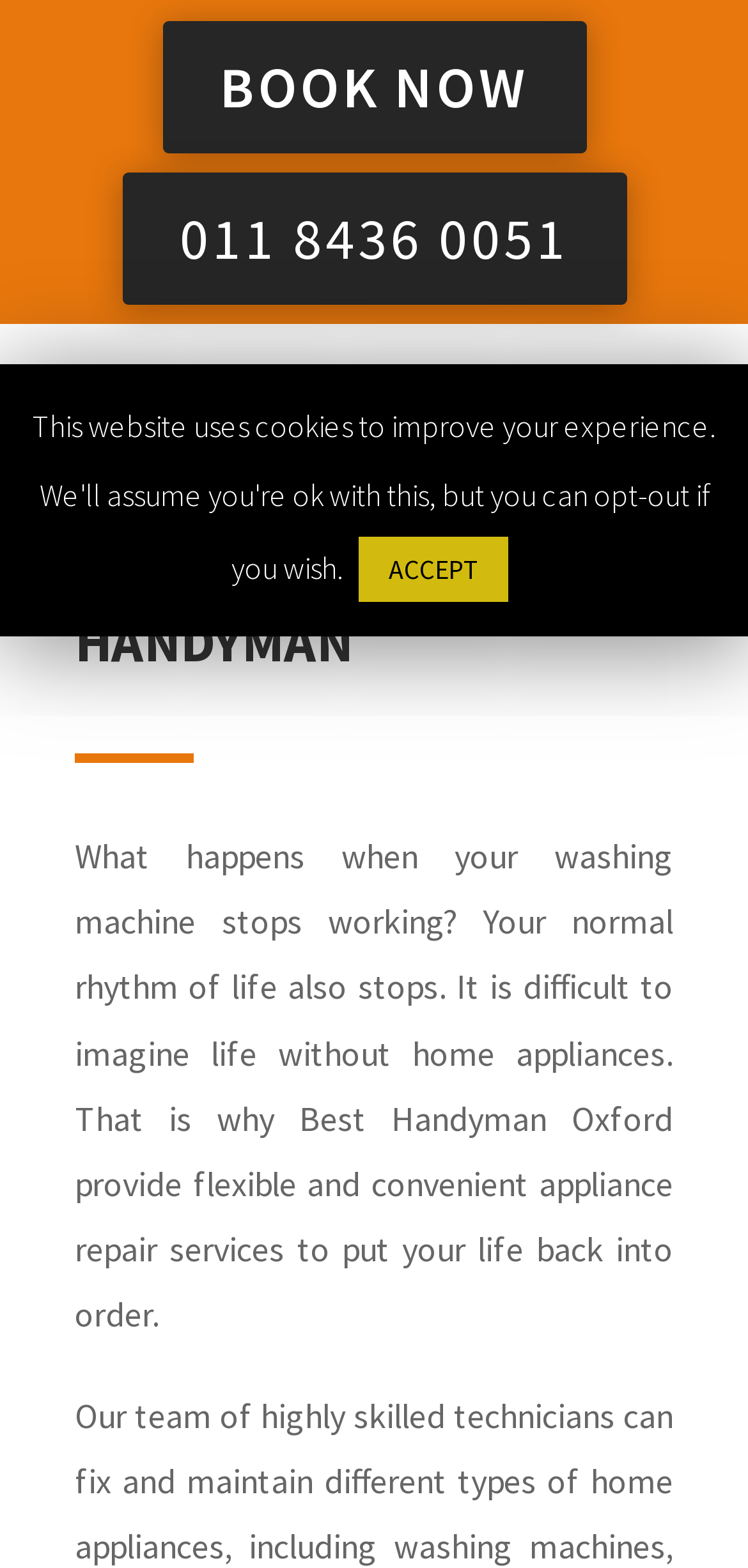Bounding box coordinates are specified in the format (top-left x, top-left y, bottom-right x, bottom-right y). All values are floating point numbers bounded between 0 and 1. Please provide the bounding box coordinate of the region this sentence describes: Book Now

[0.217, 0.013, 0.783, 0.097]